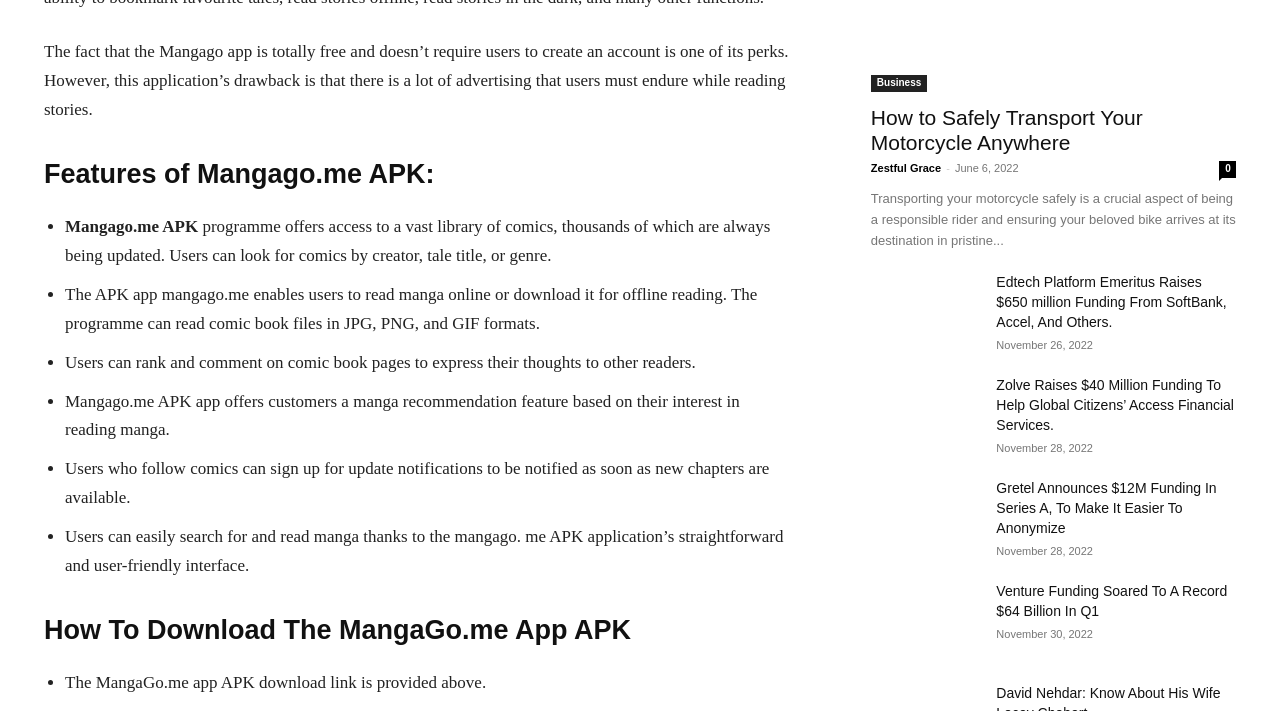Specify the bounding box coordinates of the element's region that should be clicked to achieve the following instruction: "Read the article 'Venture Funding Soared To A Record $64 Billion In Q1'". The bounding box coordinates consist of four float numbers between 0 and 1, in the format [left, top, right, bottom].

[0.778, 0.895, 0.959, 0.945]